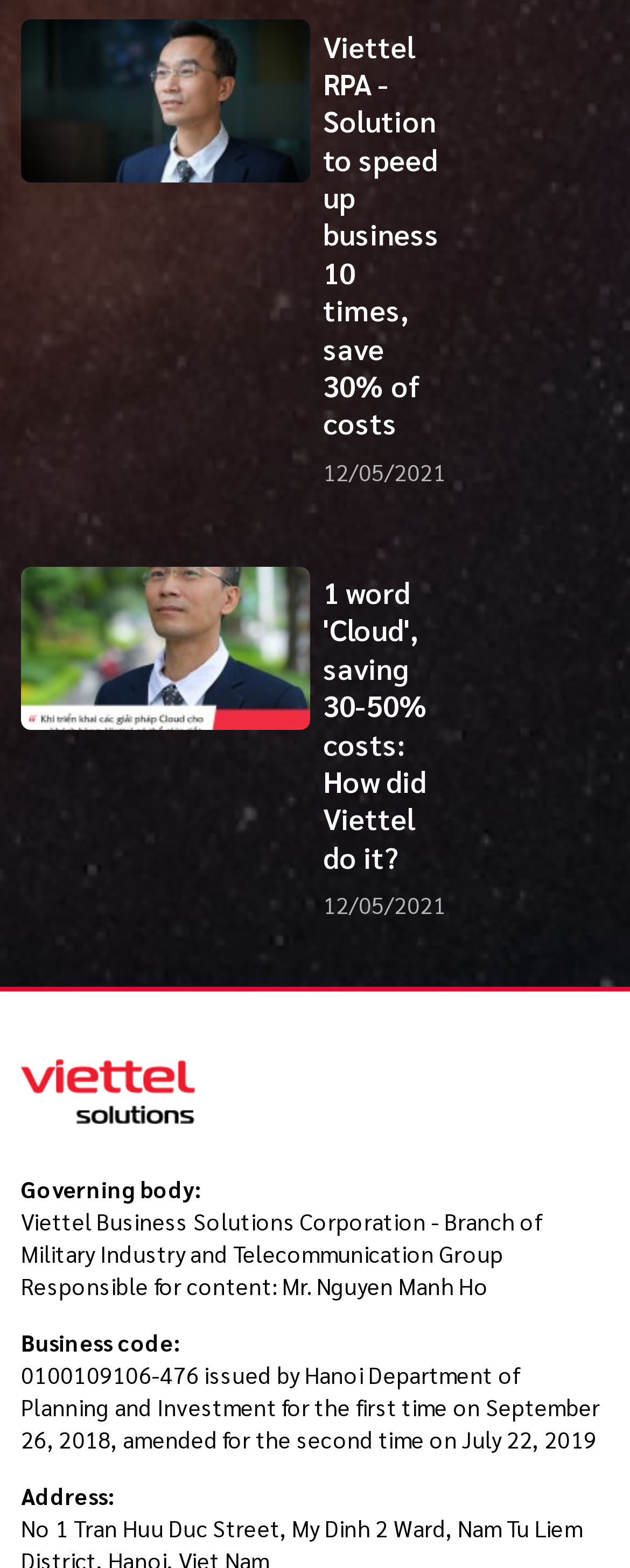Based on what you see in the screenshot, provide a thorough answer to this question: What is the date of the first news article?

I found the date by looking at the StaticText element with the text '12/05/2021' which is located below the first news article link.